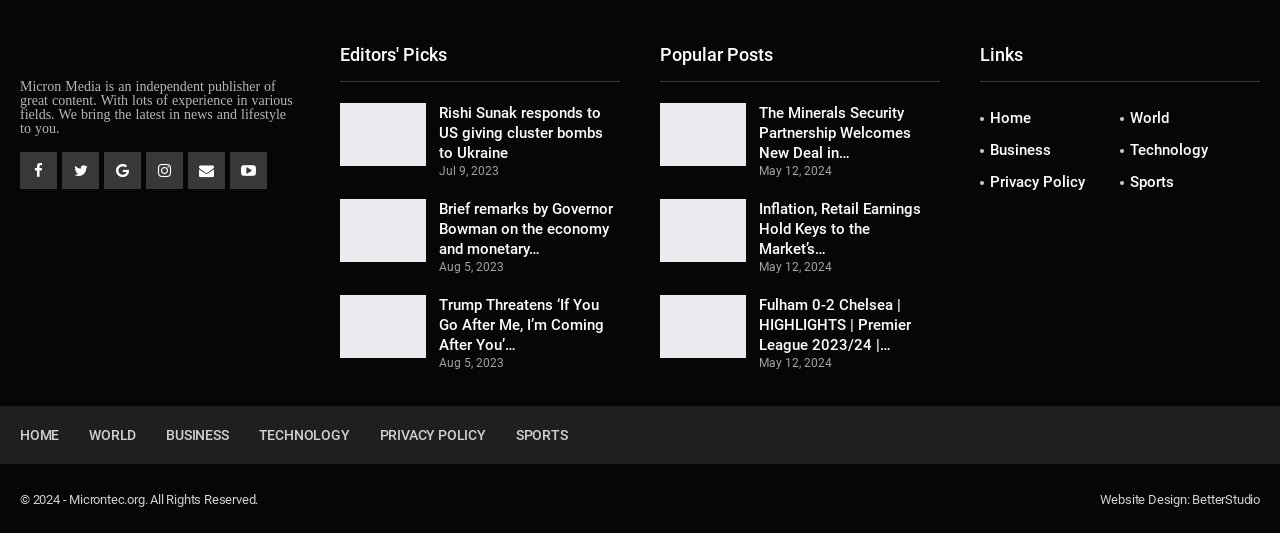Can you find the bounding box coordinates for the element to click on to achieve the instruction: "View the highlights of Fulham 0-2 Chelsea Premier League match"?

[0.516, 0.537, 0.583, 0.655]